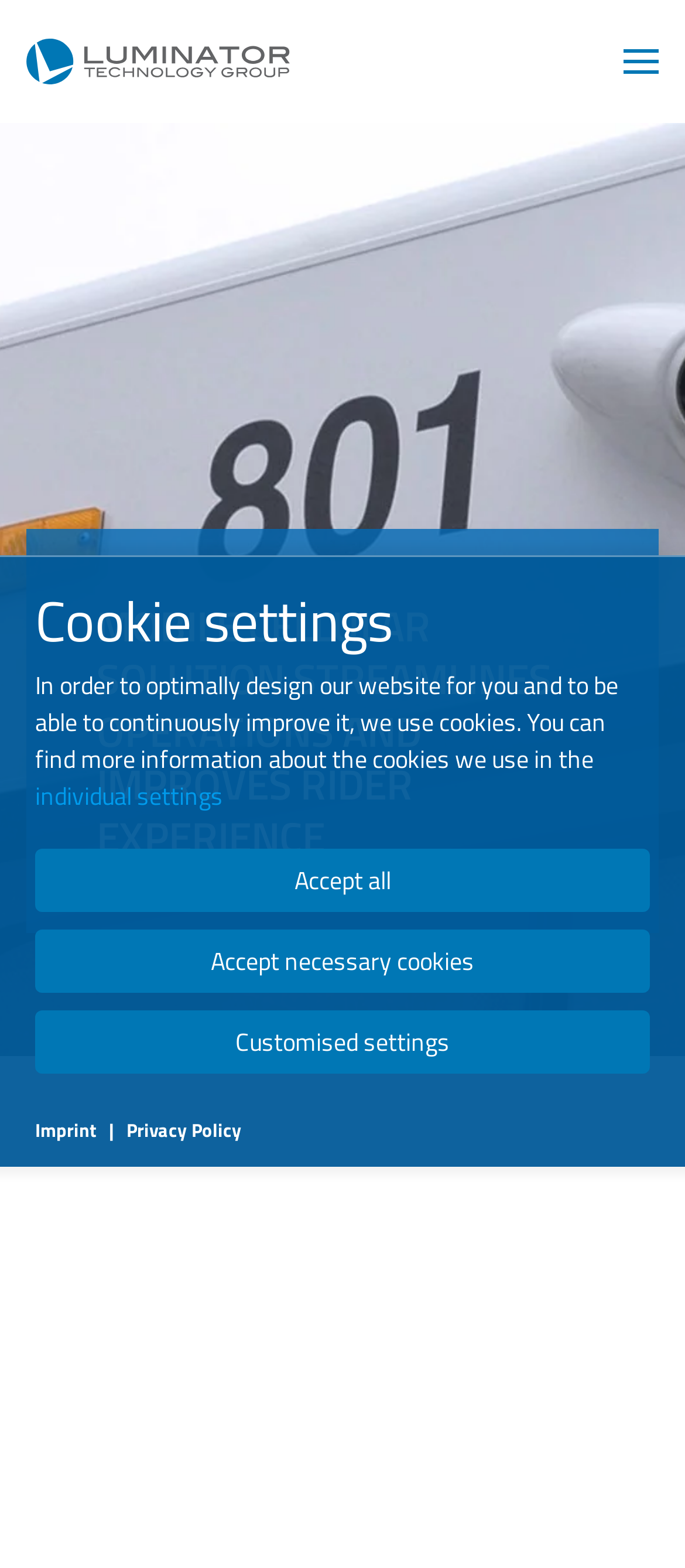Locate the bounding box of the UI element described in the following text: "Accept necessary cookies".

[0.051, 0.593, 0.949, 0.633]